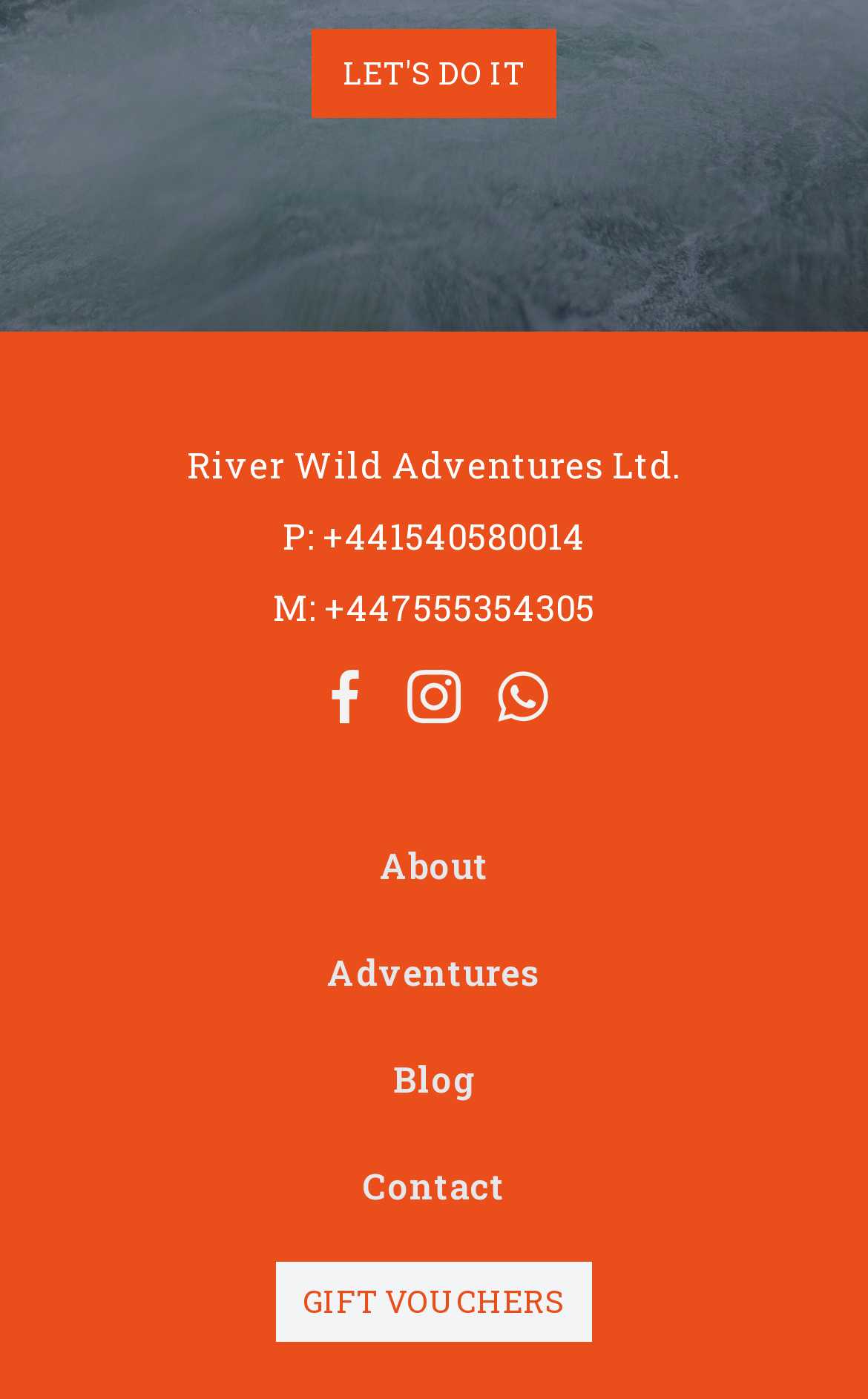Please provide a one-word or phrase answer to the question: 
What social media platforms does the company have?

Facebook, Instagram